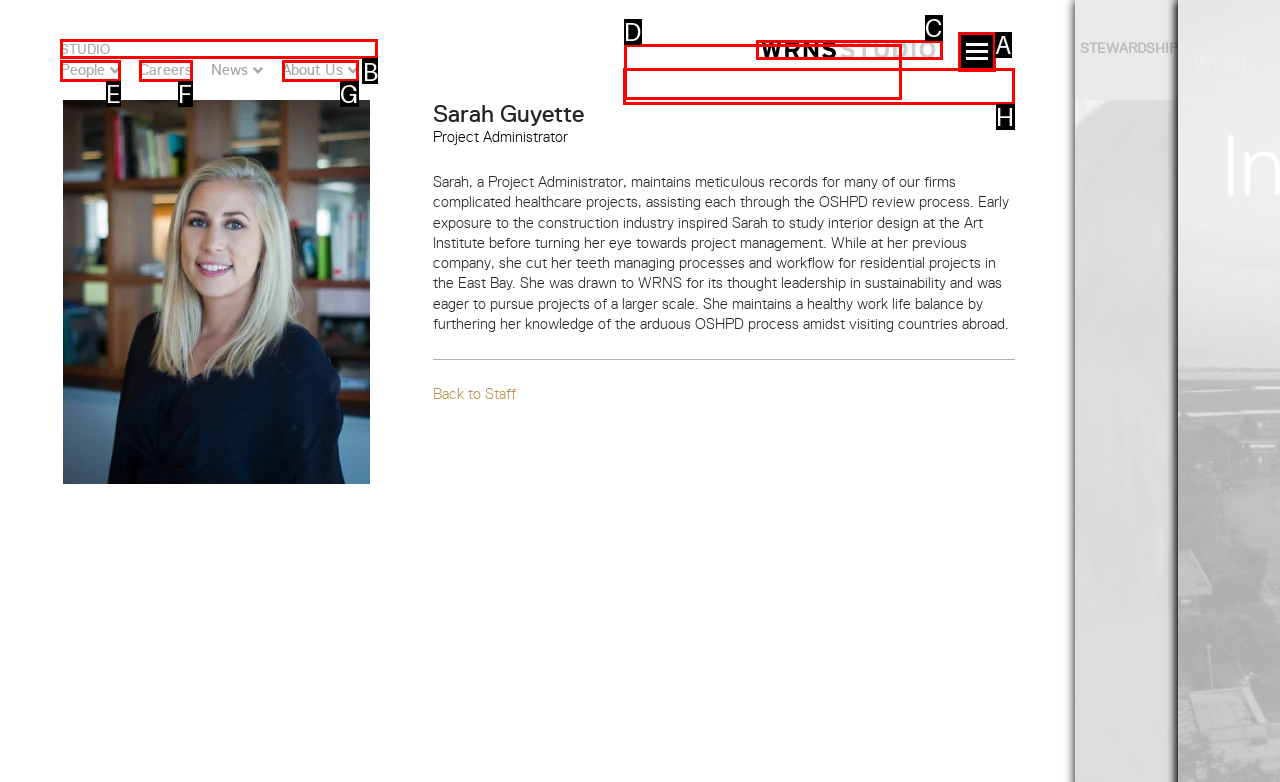Select the right option to accomplish this task: Click the 'STUDIO' link. Reply with the letter corresponding to the correct UI element.

B